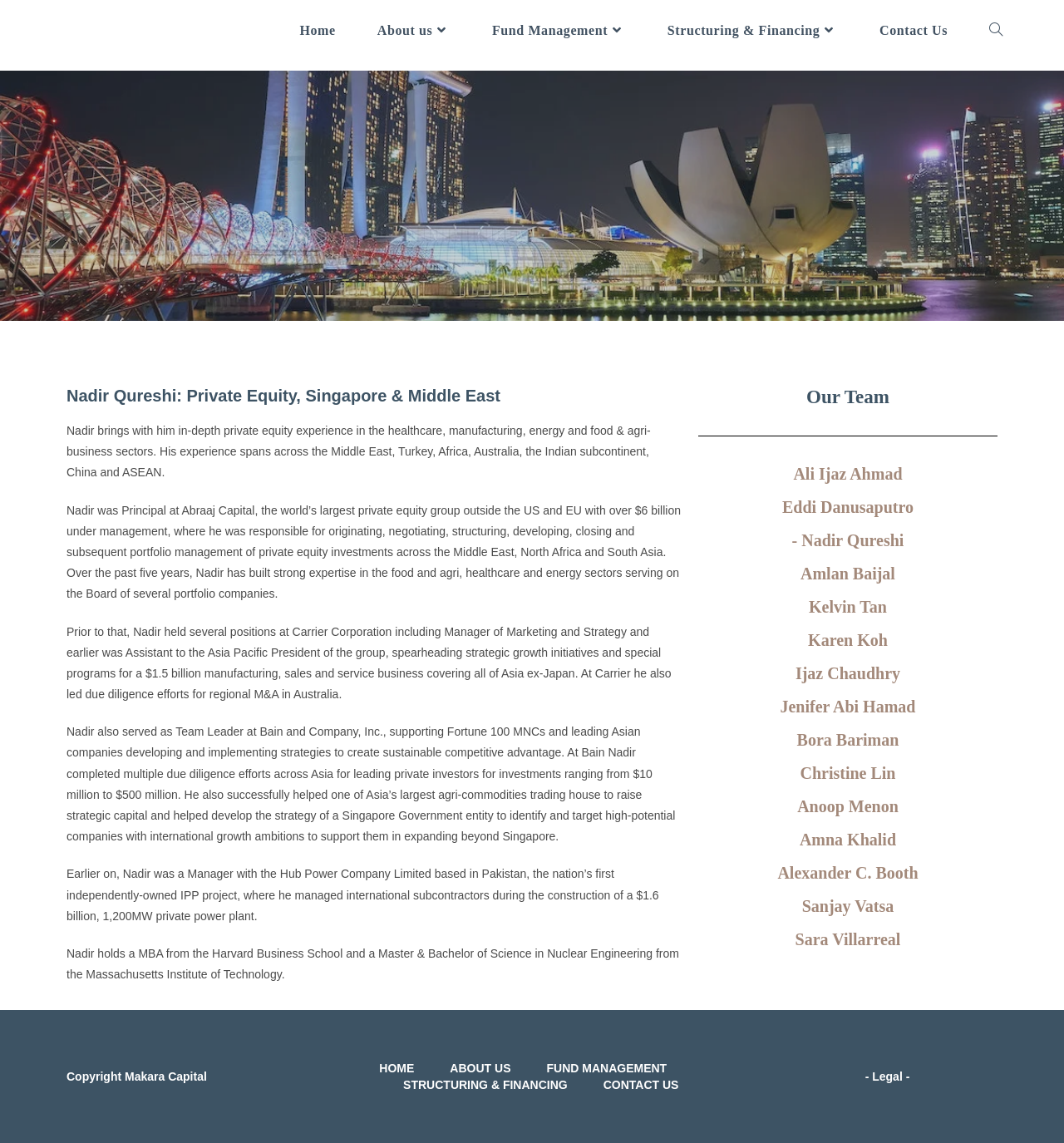What is the name of the business school Nadir Qureshi attended?
Please provide an in-depth and detailed response to the question.

According to the webpage, Nadir Qureshi holds an MBA from the Harvard Business School, which is mentioned in the text that describes his education.